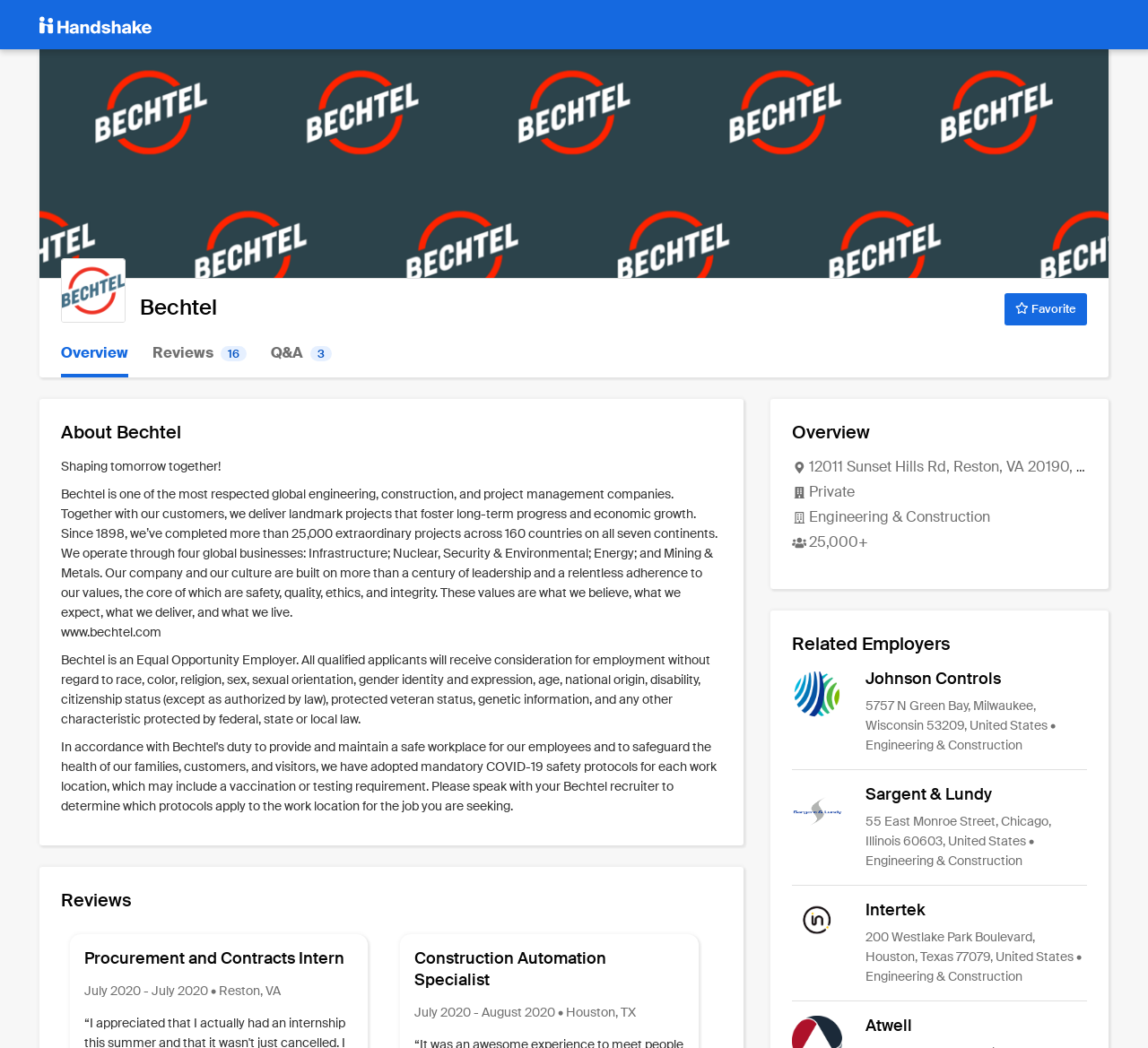Show me the bounding box coordinates of the clickable region to achieve the task as per the instruction: "Read reviews about Bechtel".

[0.052, 0.848, 0.629, 0.871]